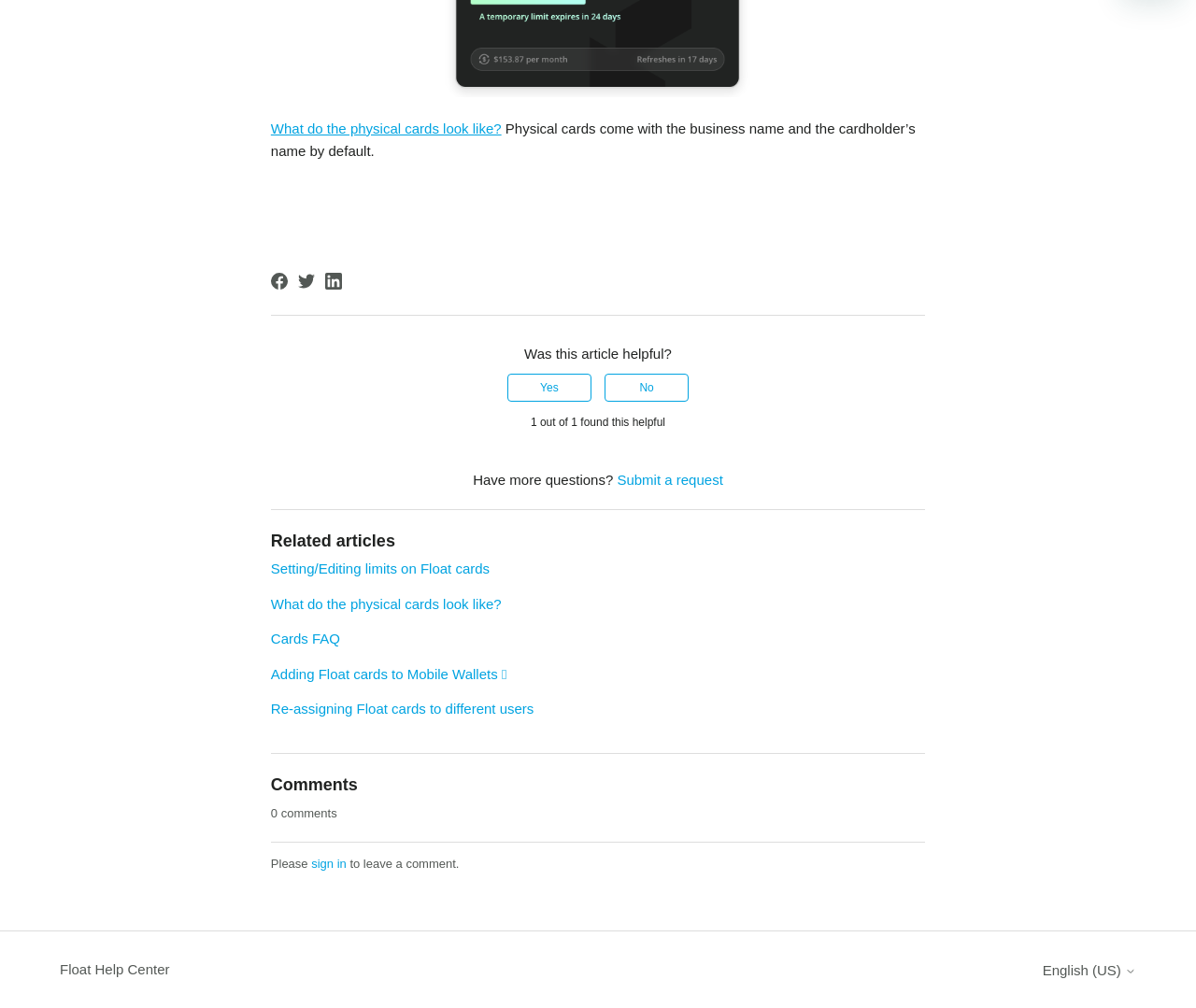Could you specify the bounding box coordinates for the clickable section to complete the following instruction: "Rate this article as helpful"?

[0.424, 0.371, 0.494, 0.399]